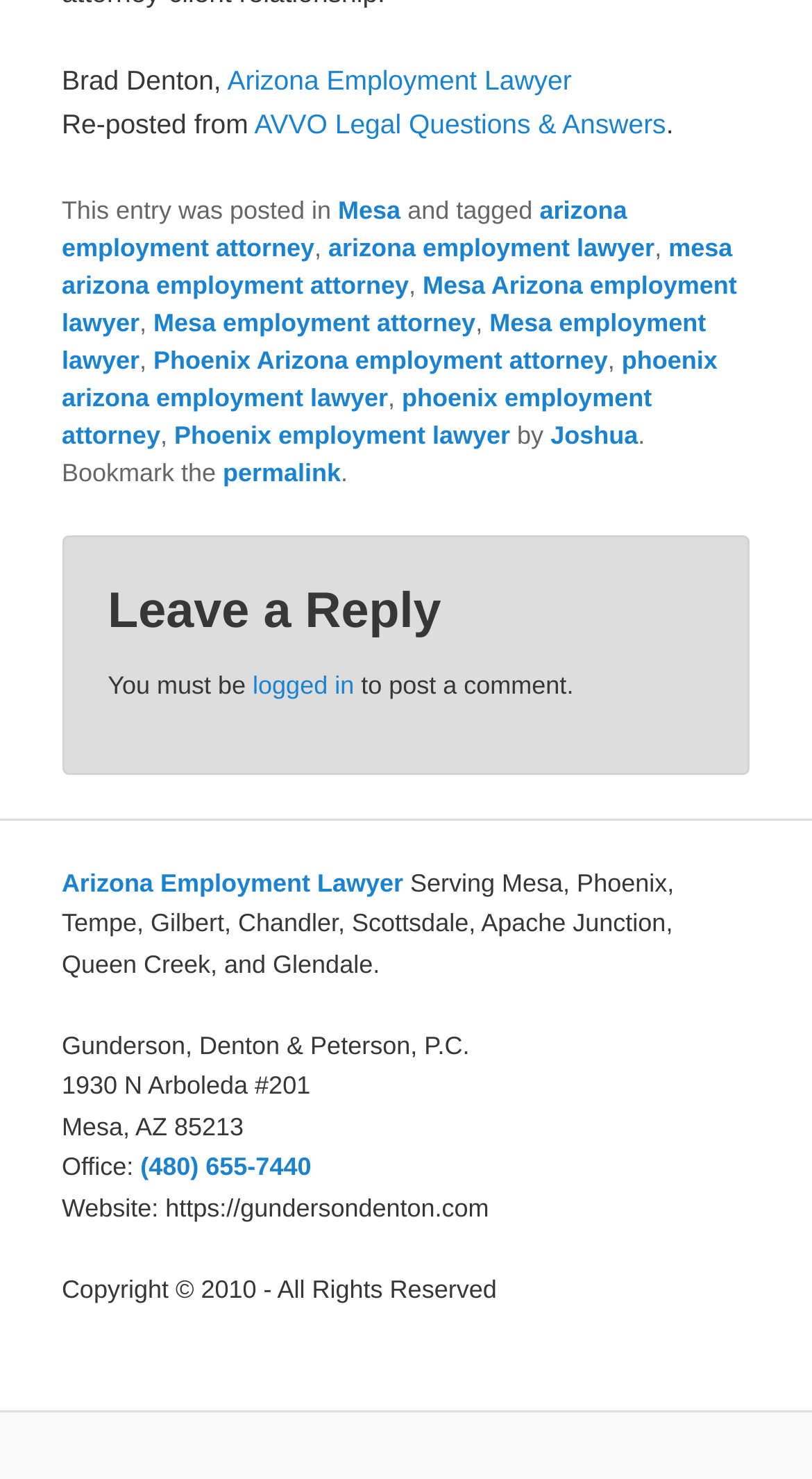What is the location of the office?
Please provide a single word or phrase in response based on the screenshot.

Mesa, AZ 85213